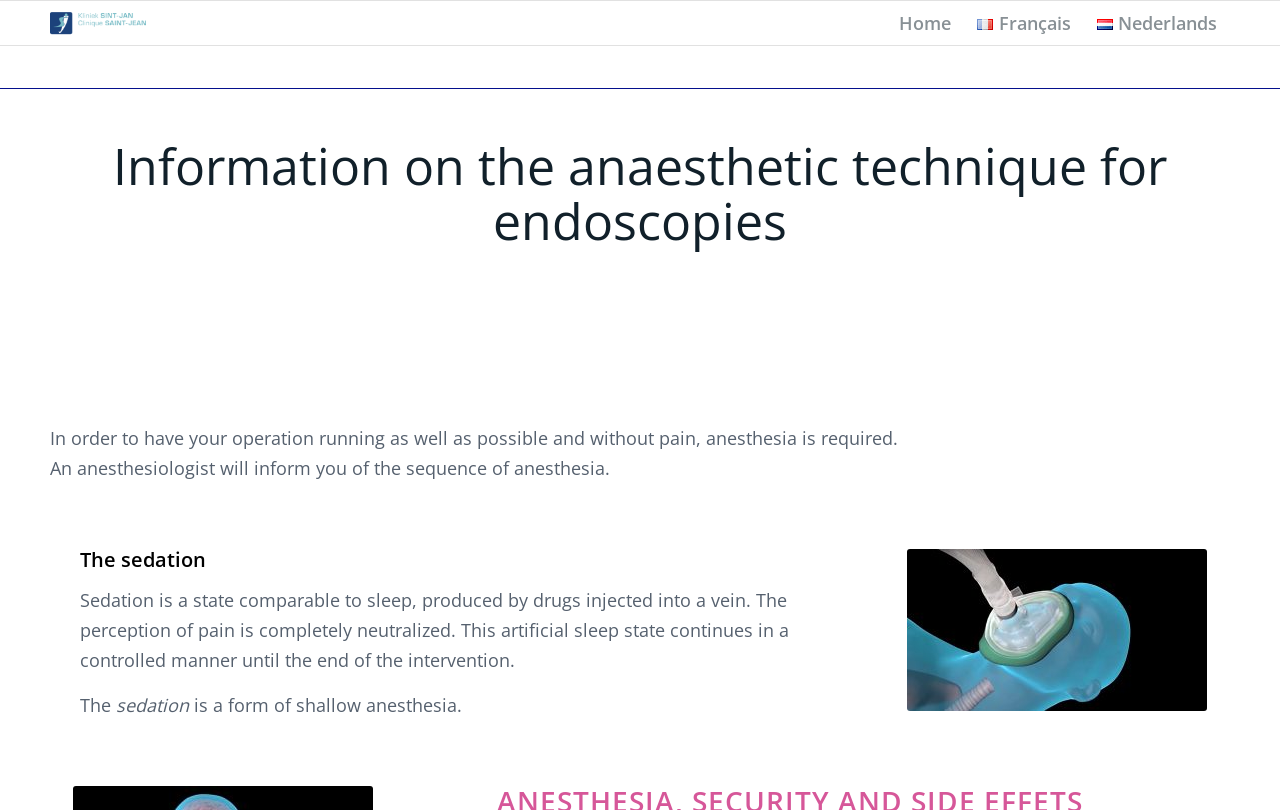What is the purpose of anesthesia?
Using the details shown in the screenshot, provide a comprehensive answer to the question.

According to the webpage, anesthesia is required to have the operation running as well as possible and without pain, as stated in the text 'In order to have your operation running as well as possible and without pain, anesthesia is required.'